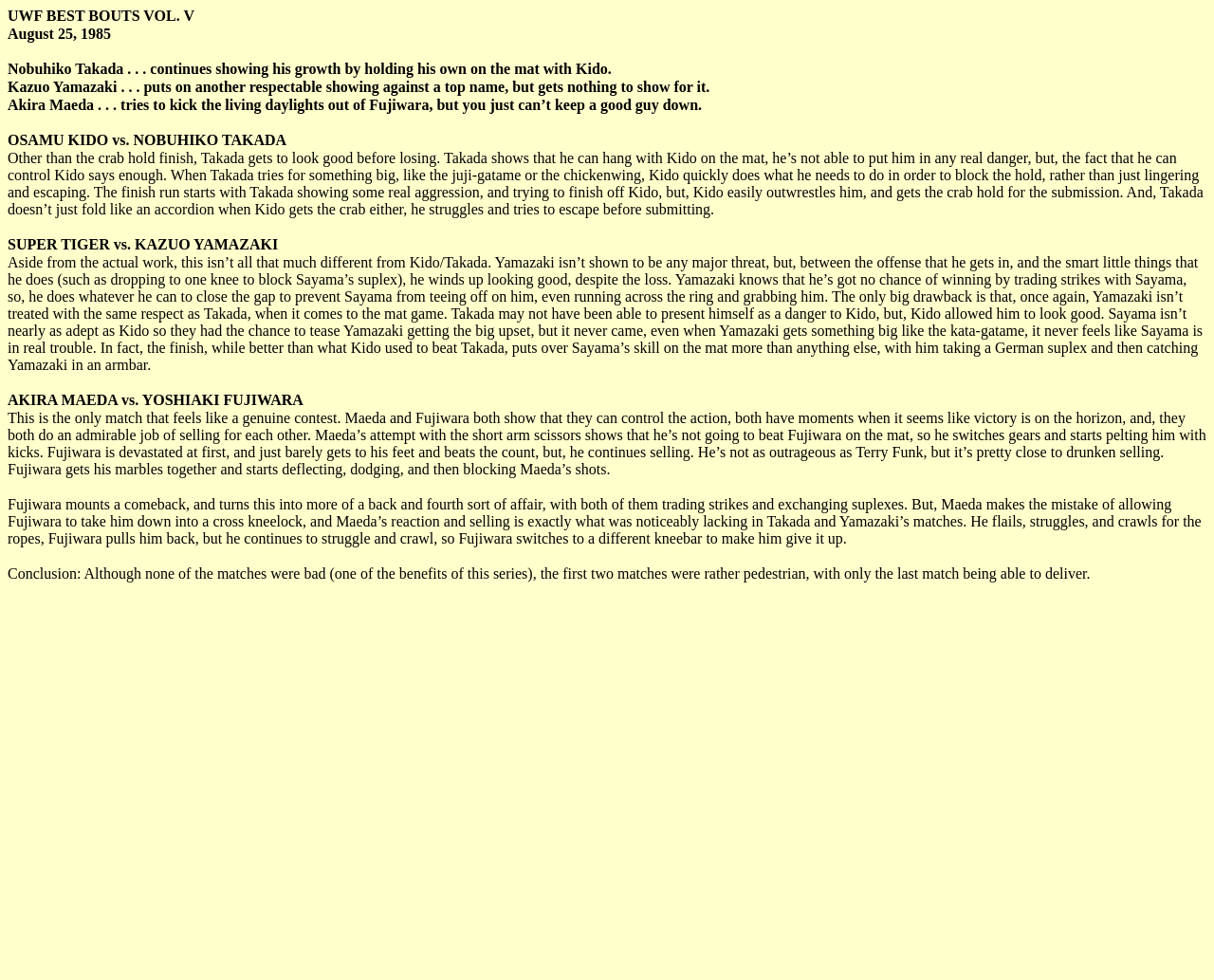Give a one-word or one-phrase response to the question:
Who won the match between OSAMU KIDO and NOBUHIKO TAKADA?

OSAMU KIDO